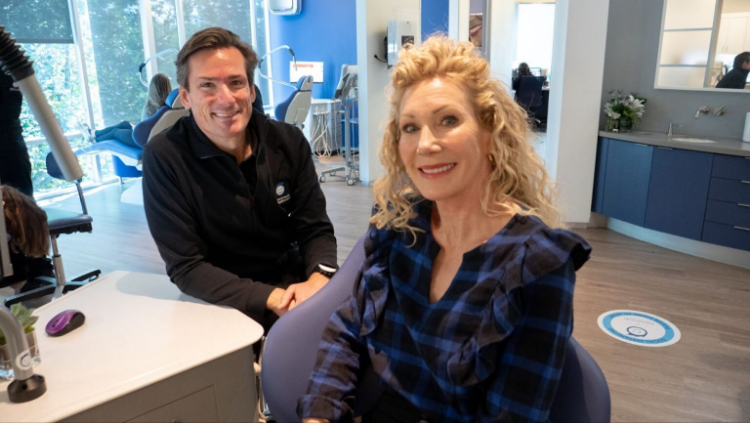Present an elaborate depiction of the scene captured in the image.

In a modern orthodontic clinic, a cheerful and welcoming atmosphere is captured in a moment between a smiling female patient and her orthodontist. The woman, dressed in a stylish blue and black checkered shirt, sits comfortably in a modern dental chair, exuding confidence and ease. Next to her, the orthodontist wears a black jacket adorned with a badge, conveying professionalism and friendliness. The background features sleek dental equipment, softly lit by natural light filtering through large windows, enhancing the inviting ambiance. This image represents the personalized care and attention given to patients at Szymanowski Orthodontics, highlighted in their informative discussion about various treatment options, including extraction versus non-extraction therapies.